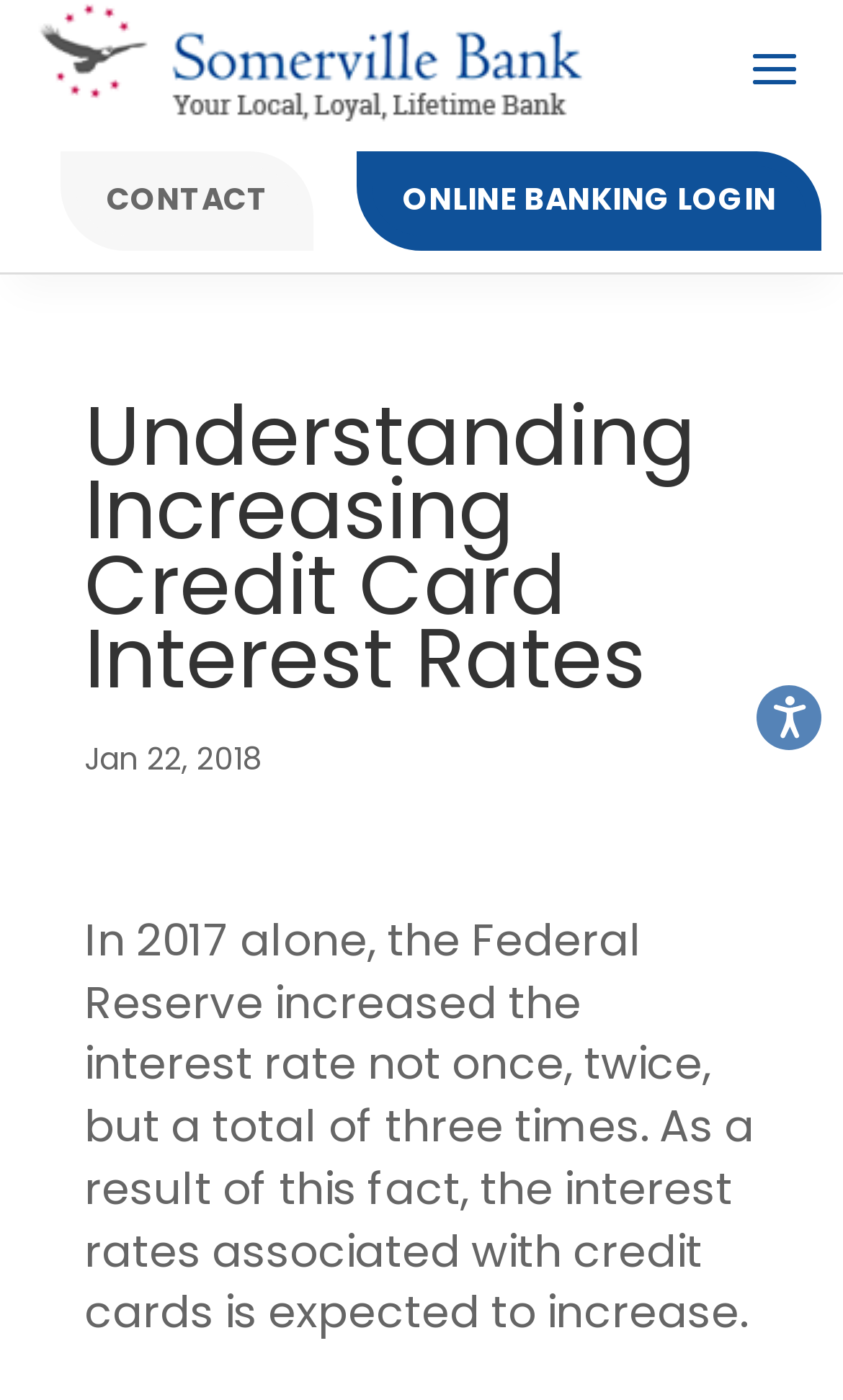With reference to the screenshot, provide a detailed response to the question below:
What is the name of the bank associated with this webpage?

I found the name of the bank by looking at the root element of the webpage, which is titled 'Understanding Increasing Credit Card Interest Rates - Somerville Bank'.